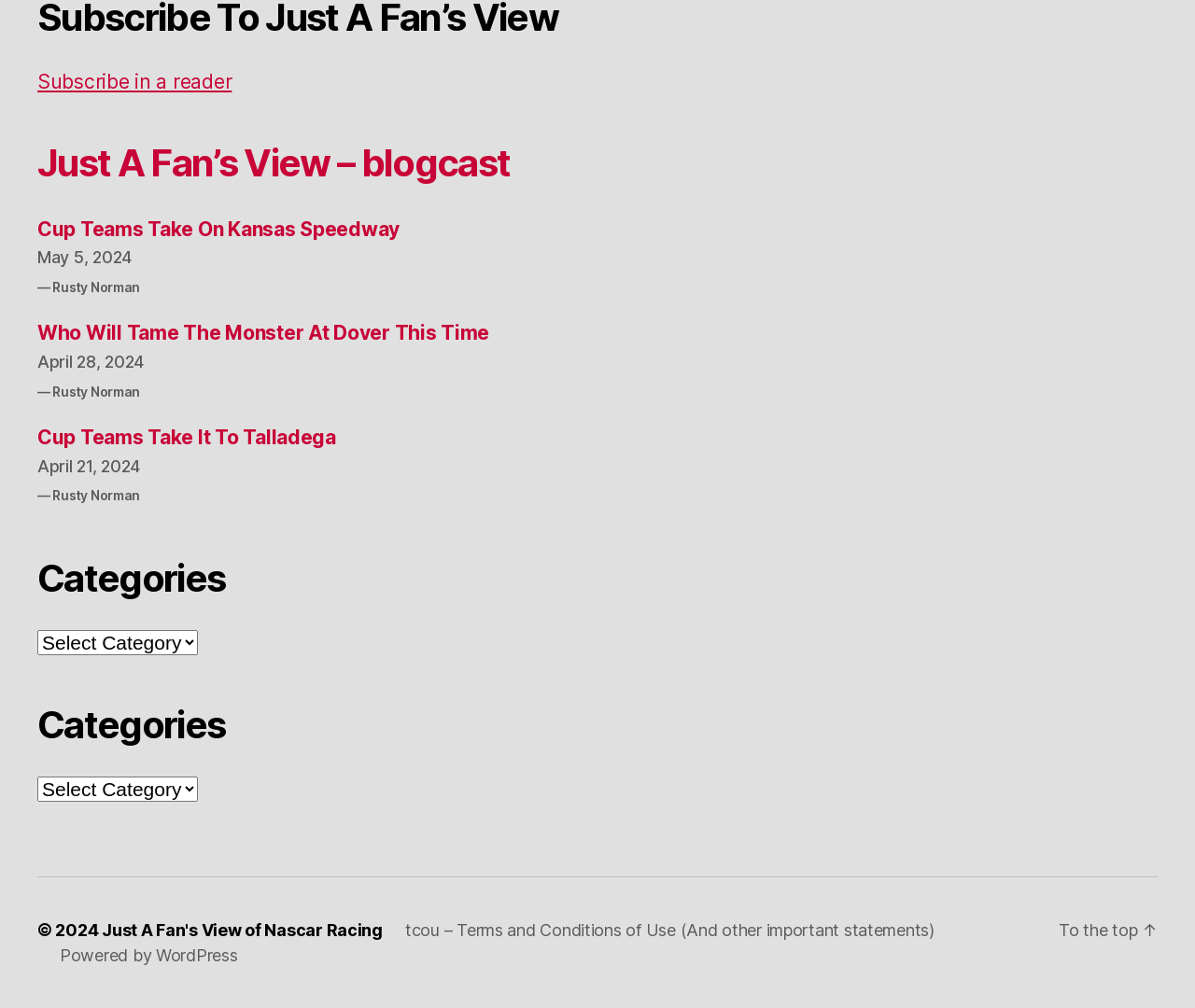Can you determine the bounding box coordinates of the area that needs to be clicked to fulfill the following instruction: "View blog post 'Cup Teams Take On Kansas Speedway'"?

[0.031, 0.215, 0.346, 0.239]